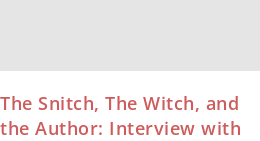Using the information in the image, could you please answer the following question in detail:
What is the likely topic of the article?

Based on the title and the context of the caption, it is likely that the article explores Joe Spraga's writing process, inspirations, and contributions to literature. The caption mentions that the article sheds light on his experiences, which suggests that the article delves into his writing process and experiences as a writer.